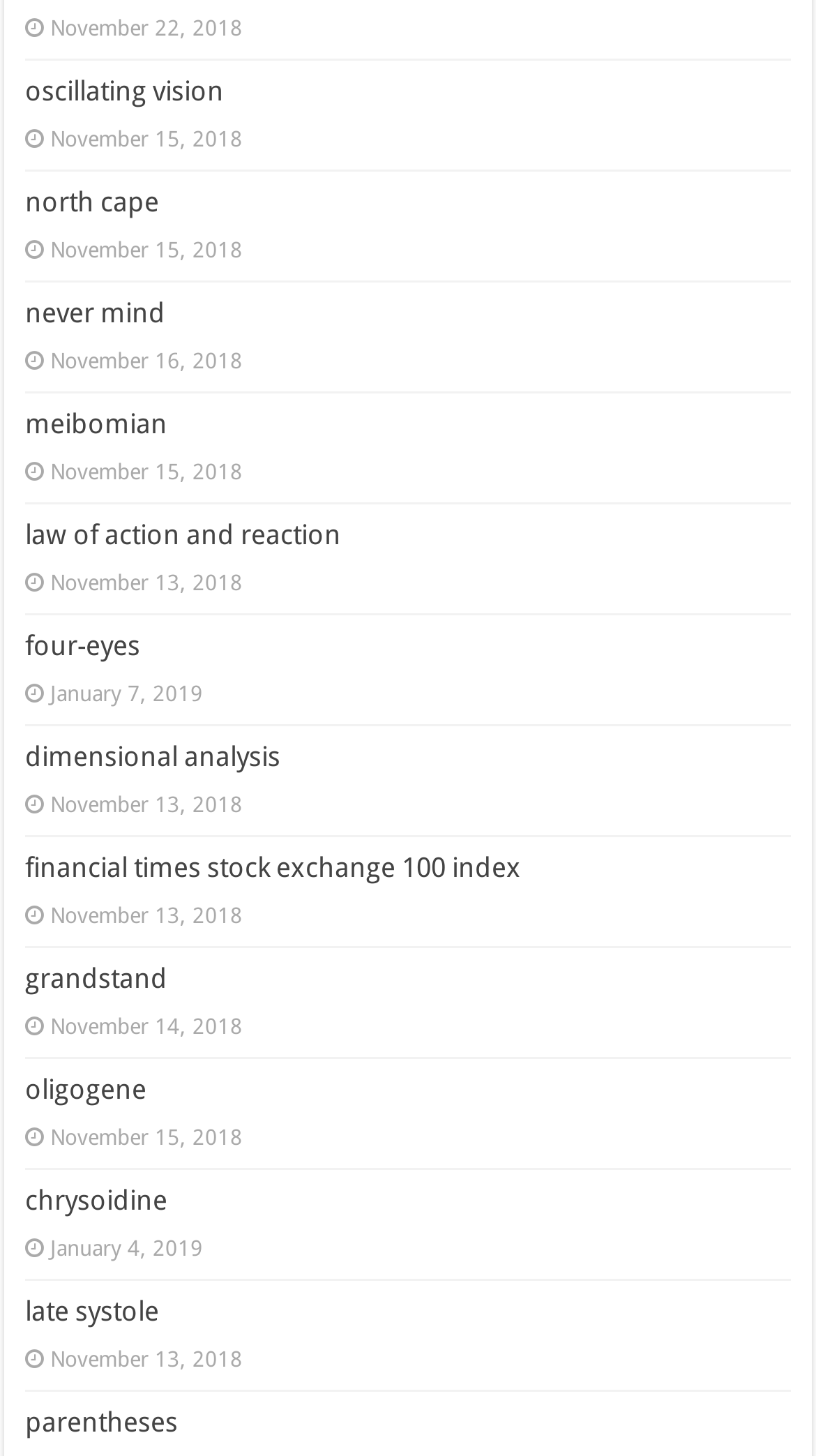What is the earliest date mentioned on this webpage?
Please provide a single word or phrase as your answer based on the screenshot.

November 13, 2018